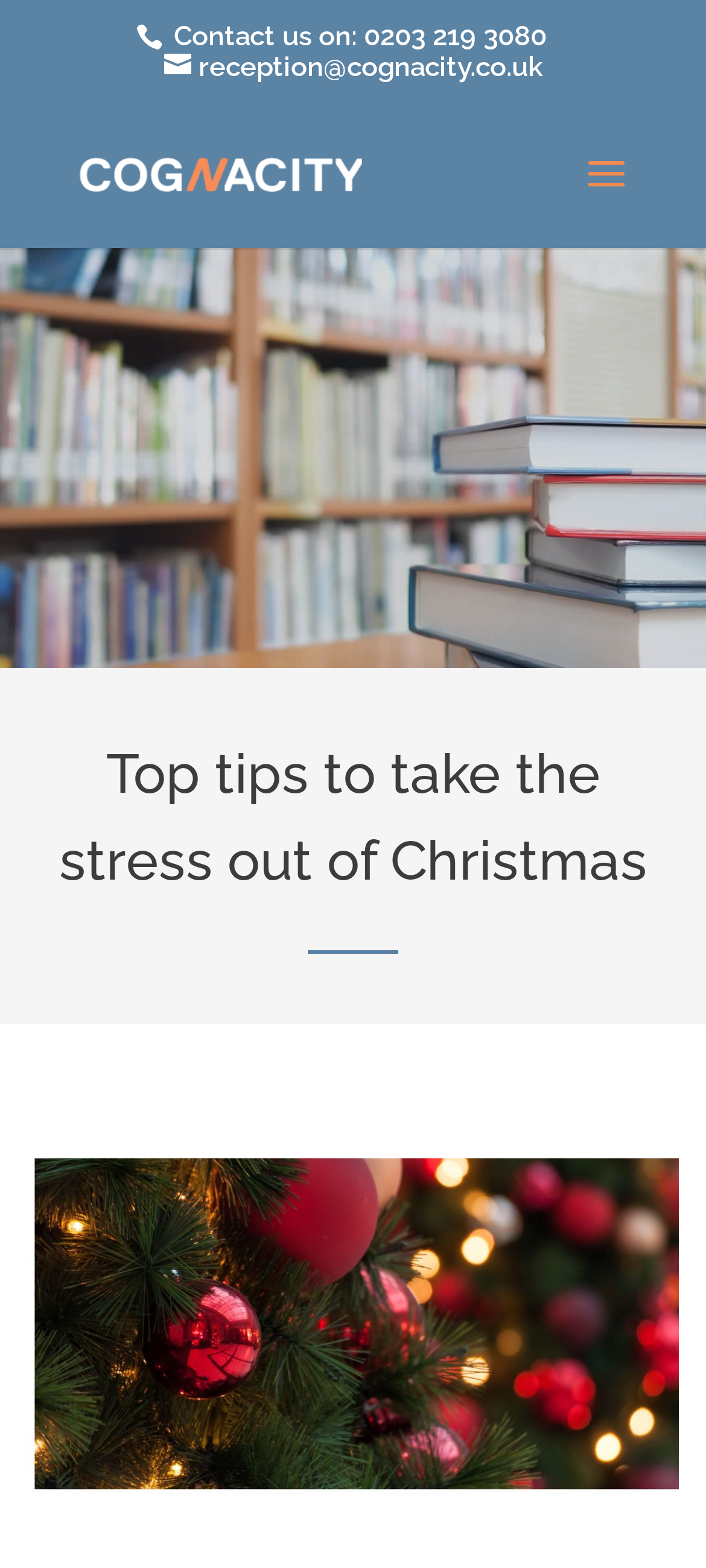How many images are on the webpage?
Answer the question with as much detail as you can, using the image as a reference.

I counted the image elements on the webpage and found two images, one with the name 'Cognacity' and another without a name.